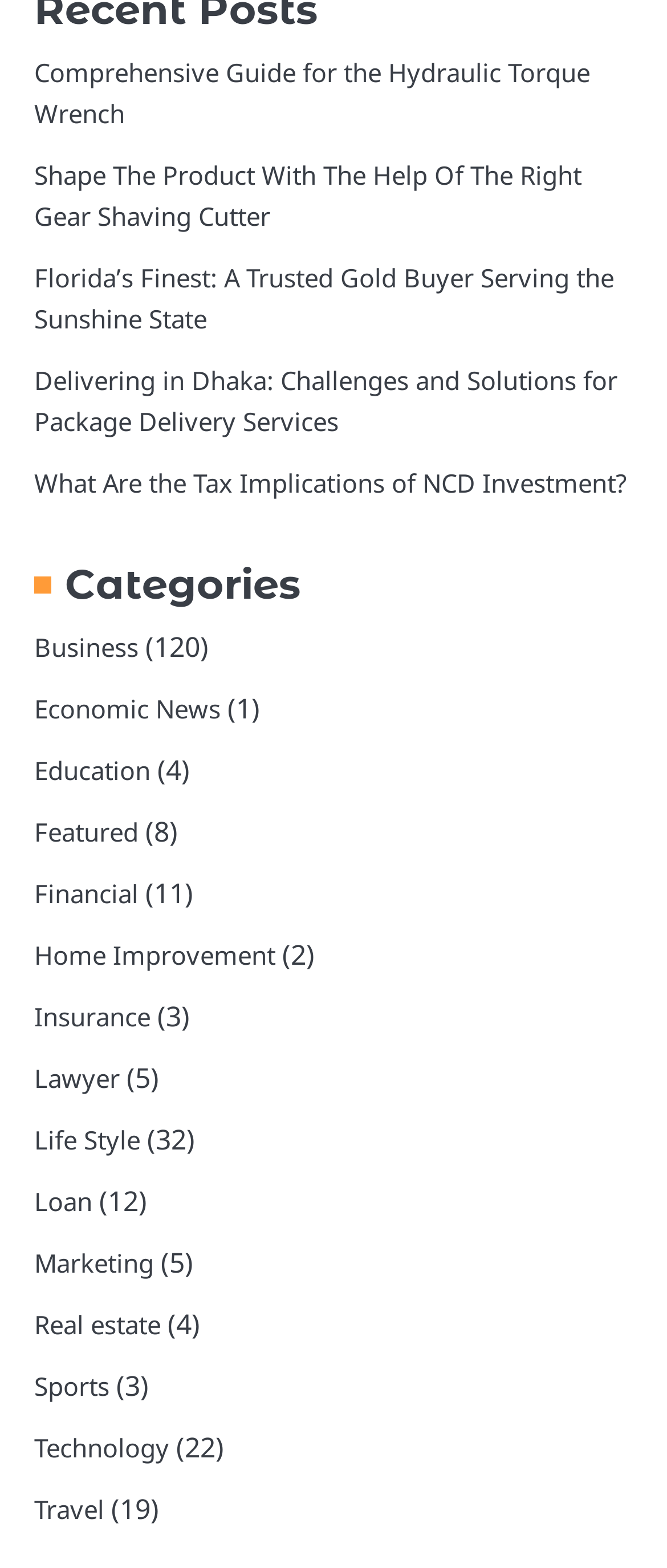Please identify the bounding box coordinates of the element that needs to be clicked to execute the following command: "Read the latest news". Provide the bounding box using four float numbers between 0 and 1, formatted as [left, top, right, bottom].

None